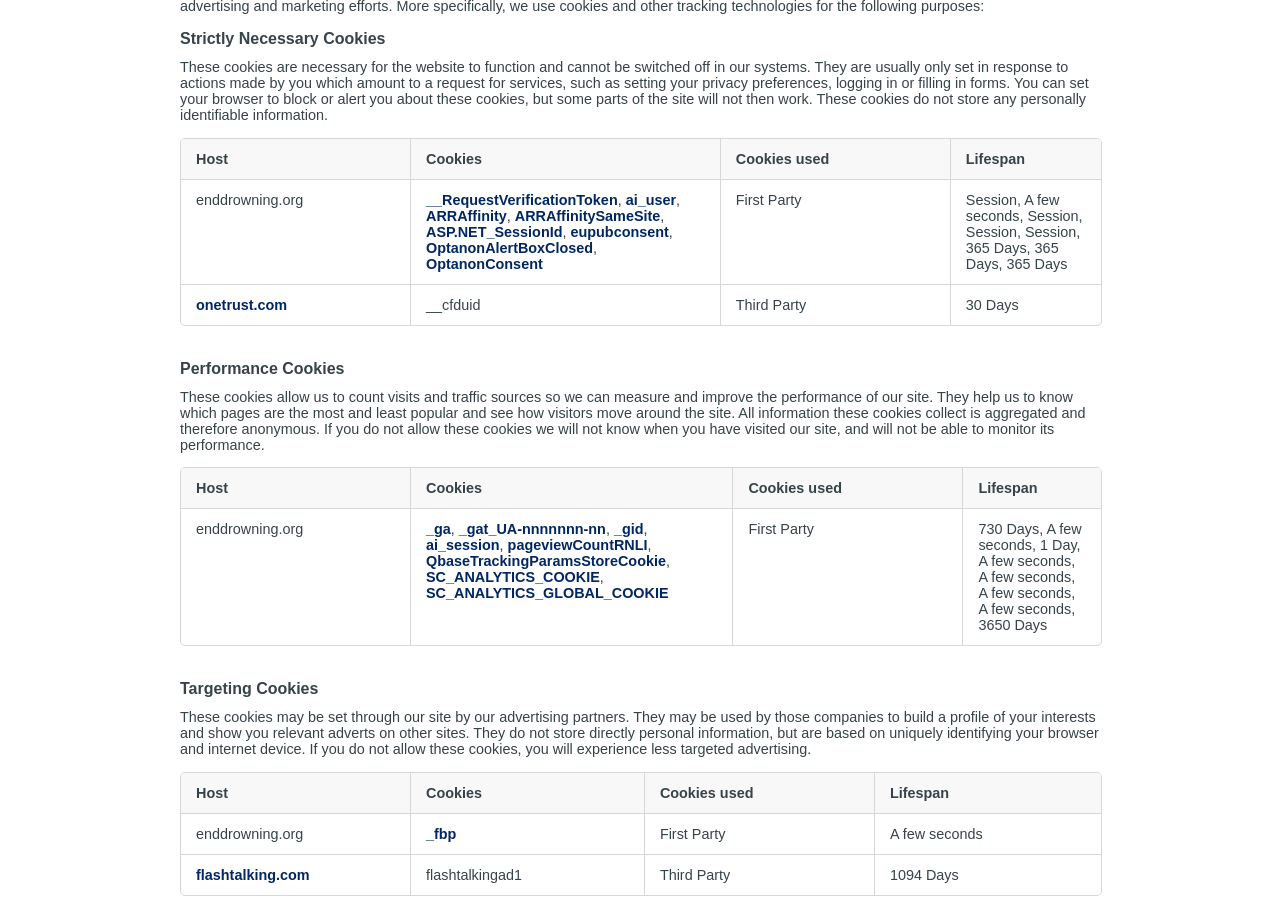How many types of cookies are described on this webpage?
Please ensure your answer to the question is detailed and covers all necessary aspects.

The webpage describes three types of cookies: Strictly Necessary Cookies, Performance Cookies, and Targeting Cookies, each with its own table and description.